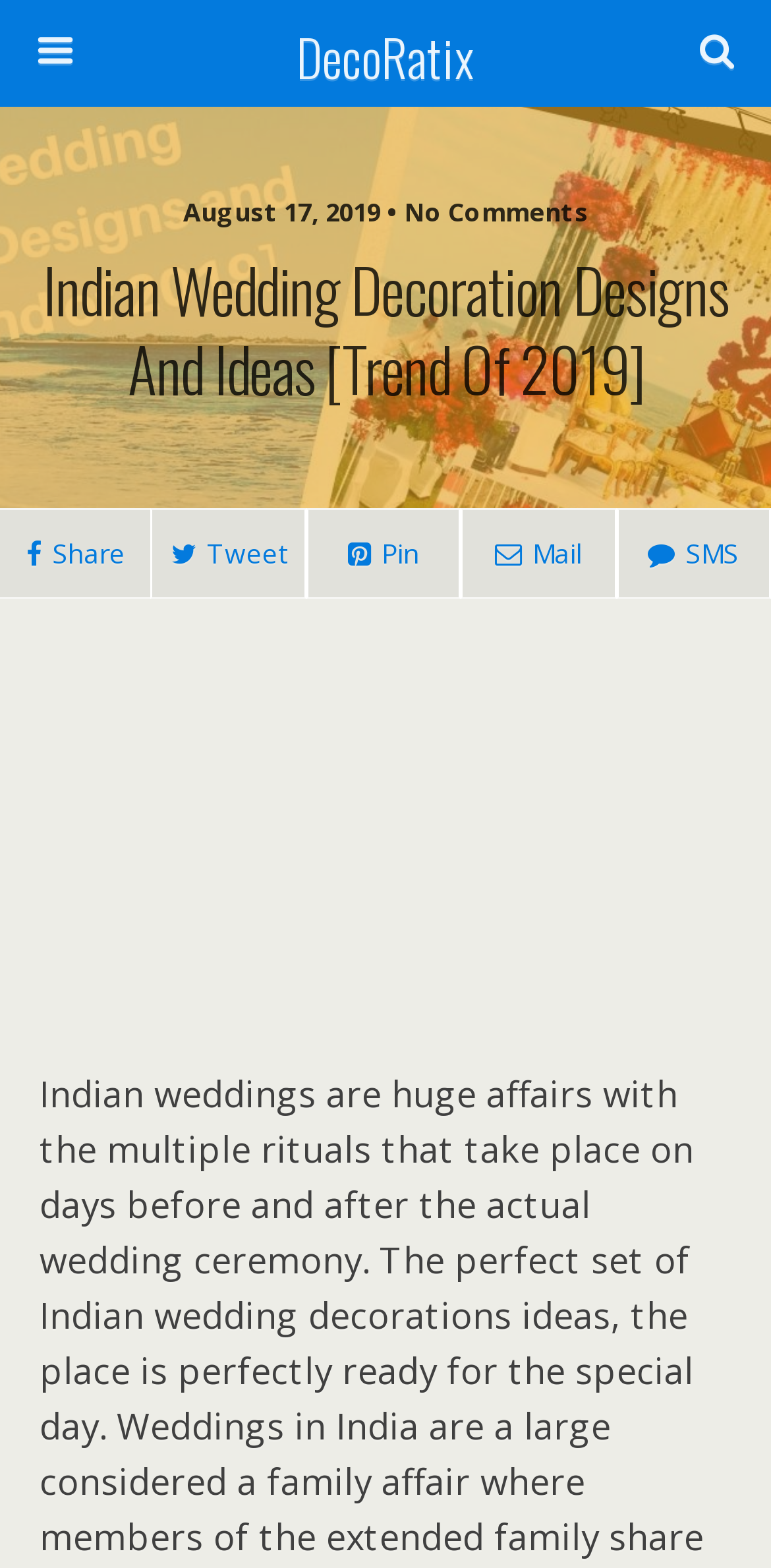Please pinpoint the bounding box coordinates for the region I should click to adhere to this instruction: "explore the ecology section".

None